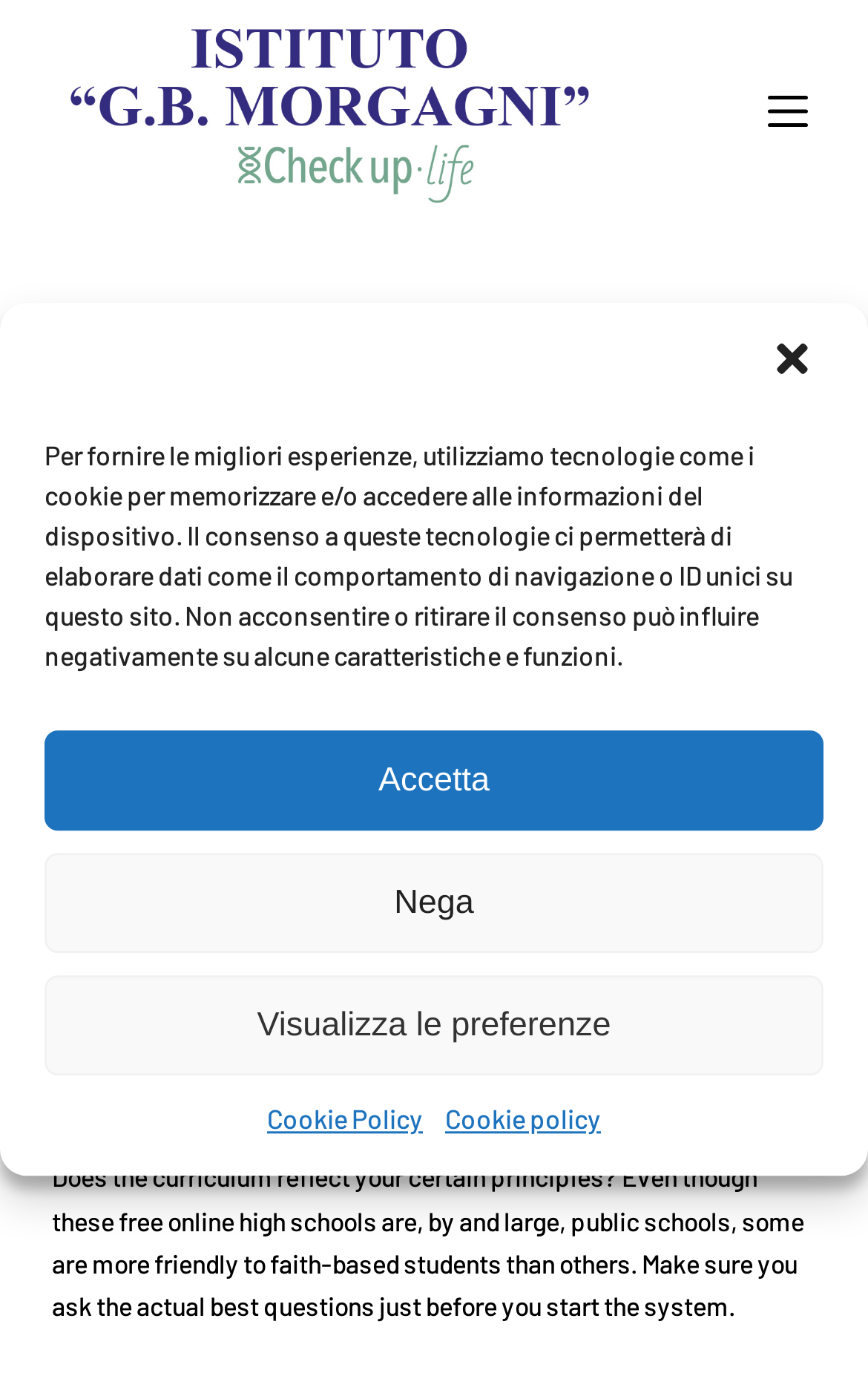Highlight the bounding box of the UI element that corresponds to this description: "Visualizza le preferenze".

[0.051, 0.709, 0.949, 0.782]